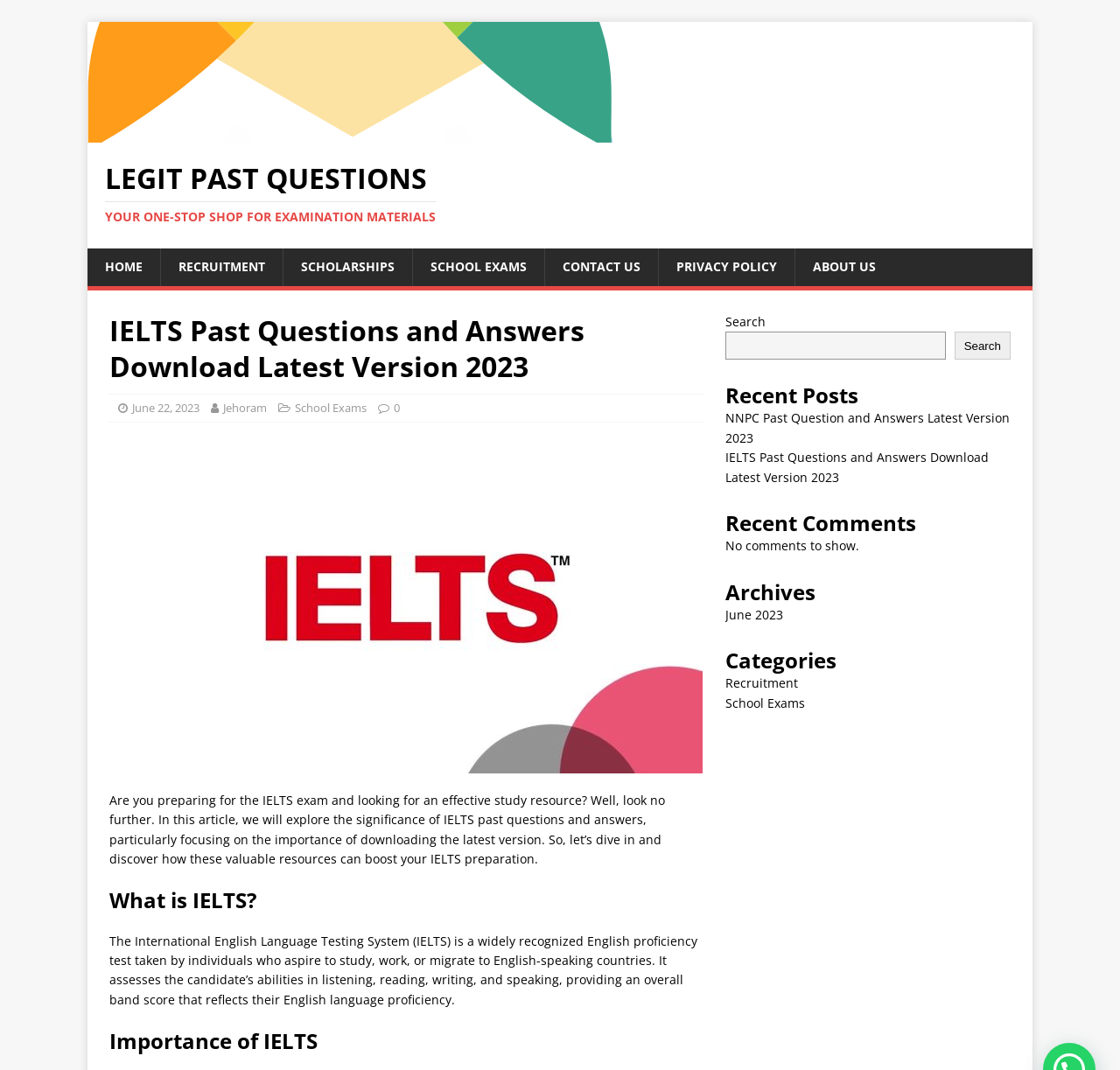Please identify the bounding box coordinates of the element I should click to complete this instruction: 'Visit the HOME page'. The coordinates should be given as four float numbers between 0 and 1, like this: [left, top, right, bottom].

[0.078, 0.233, 0.143, 0.267]